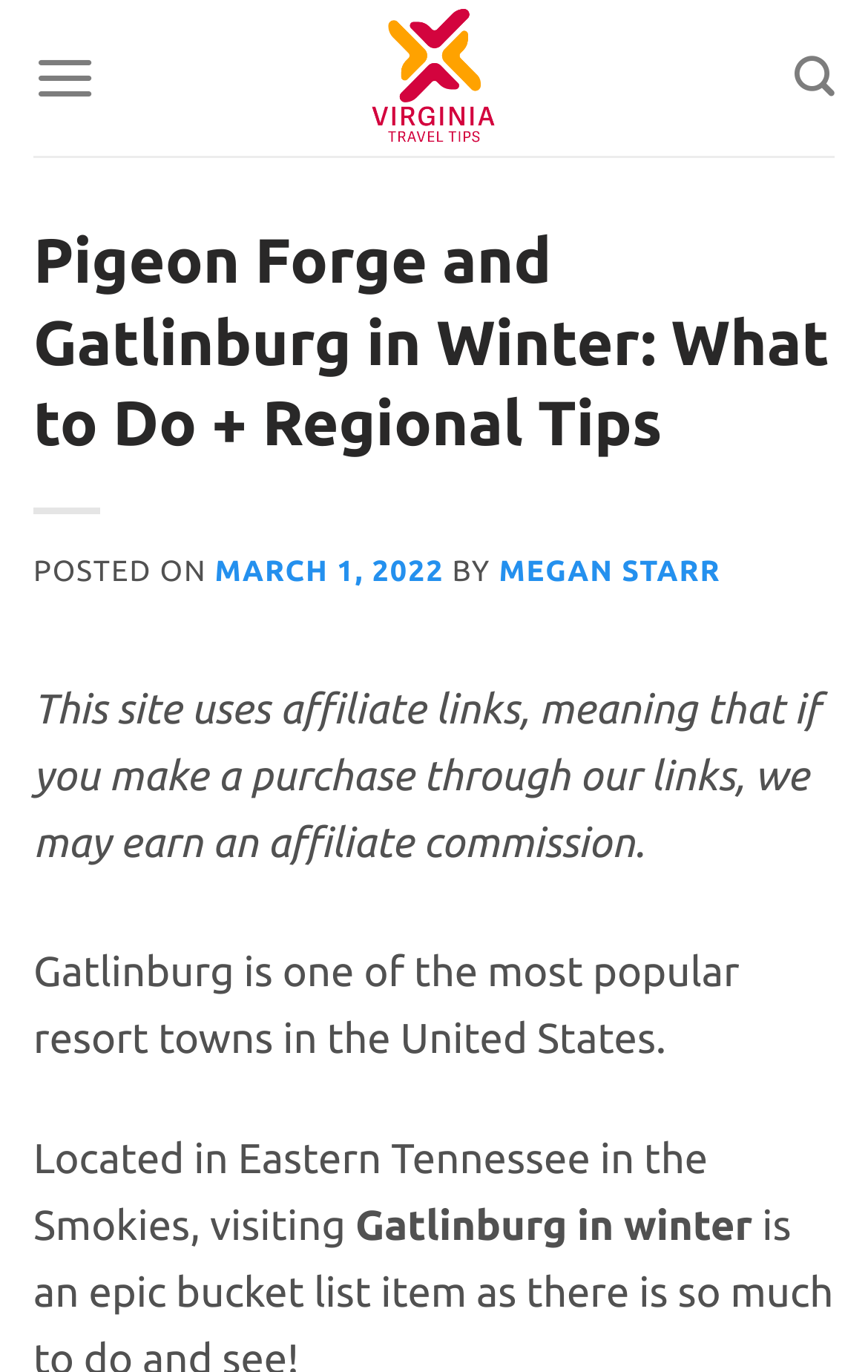Please examine the image and answer the question with a detailed explanation:
What season is being discussed in this article?

I found this answer by reading the text 'Gatlinburg in winter' which is a prominent phrase in the article, indicating that the season being discussed is winter.